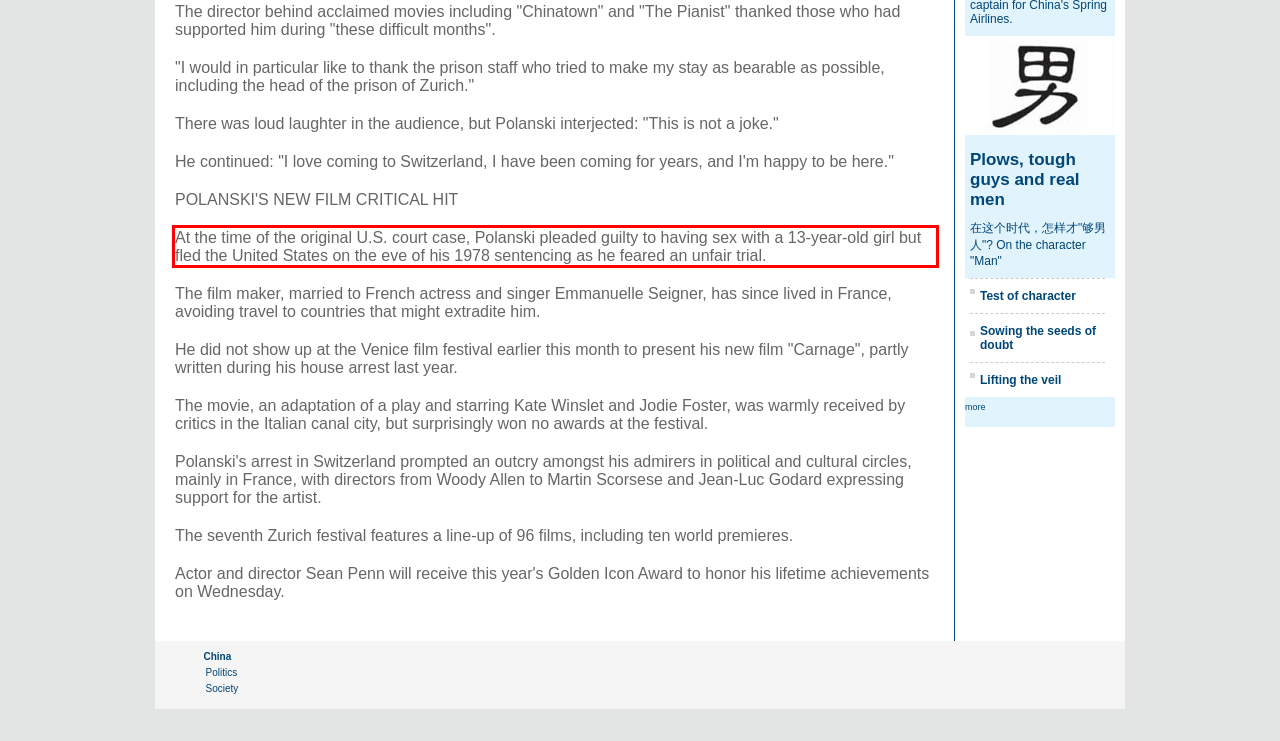Given a screenshot of a webpage containing a red rectangle bounding box, extract and provide the text content found within the red bounding box.

At the time of the original U.S. court case, Polanski pleaded guilty to having sex with a 13-year-old girl but fled the United States on the eve of his 1978 sentencing as he feared an unfair trial.